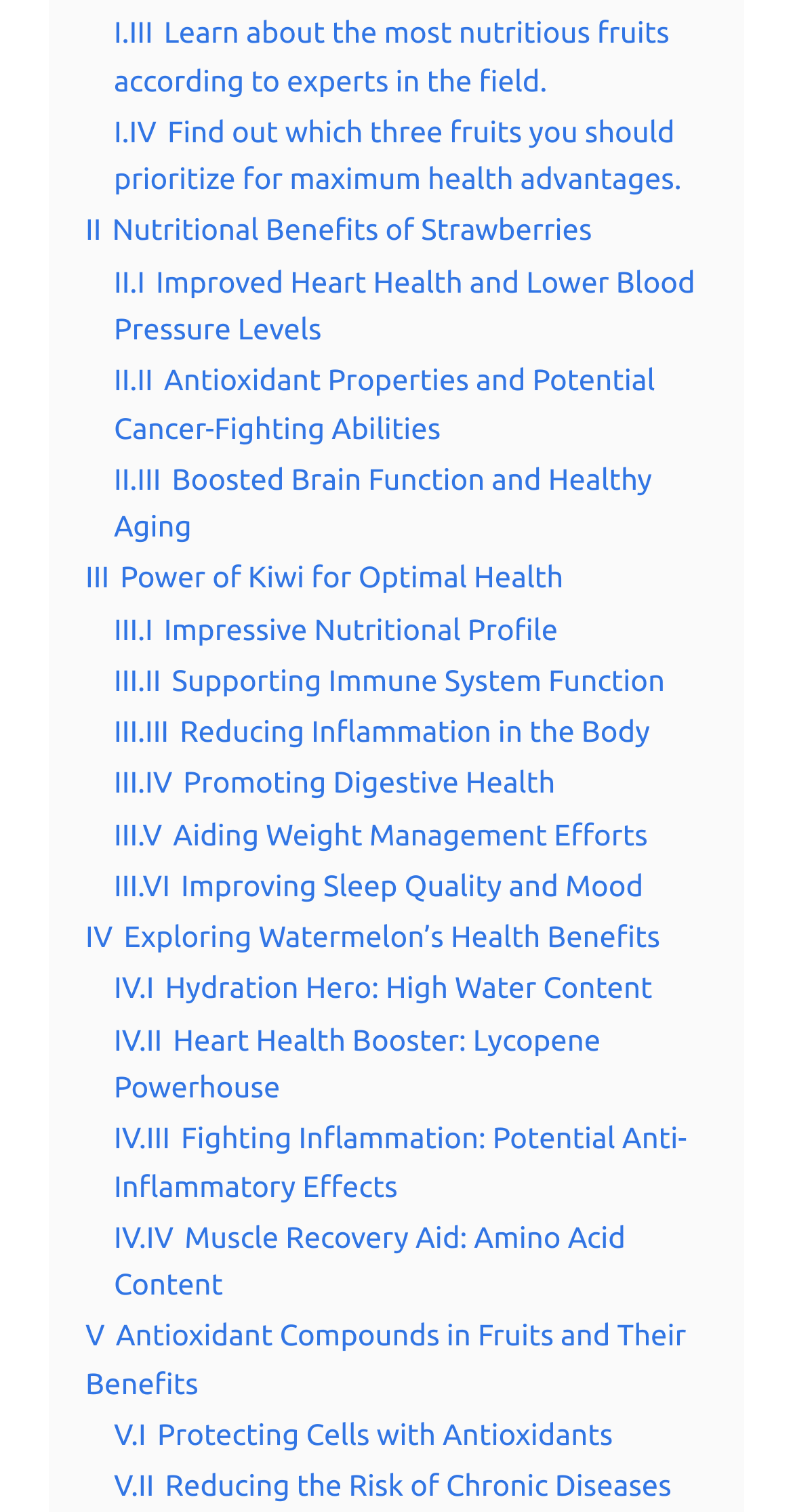How many fruits are discussed on this webpage?
Answer the question in a detailed and comprehensive manner.

By examining the links on the webpage, I can see that there are four main sections dedicated to discussing the health benefits of different fruits: strawberries, kiwi, watermelon, and a general section on antioxidant compounds in fruits.